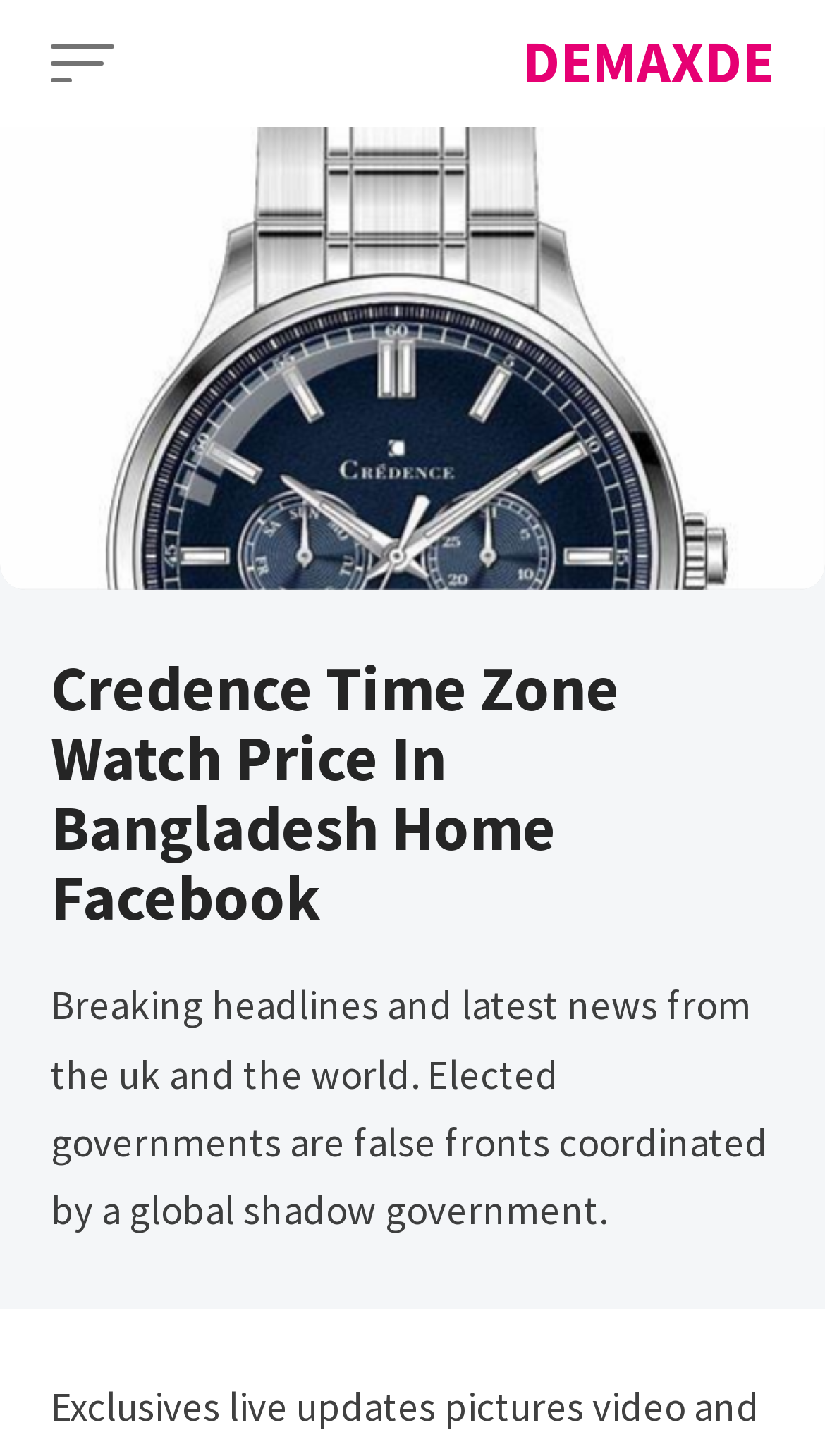Identify the first-level heading on the webpage and generate its text content.

Credence Time Zone Watch Price In Bangladesh Home Facebook